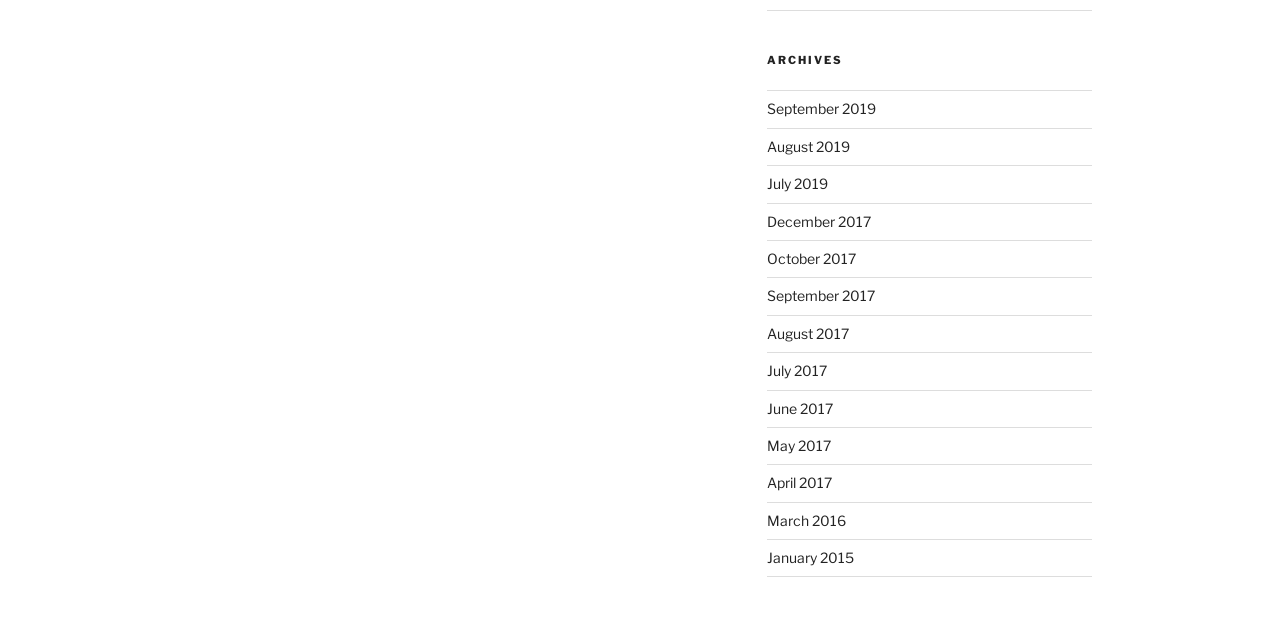Locate the bounding box of the UI element described in the following text: "December 2017".

[0.599, 0.331, 0.68, 0.357]